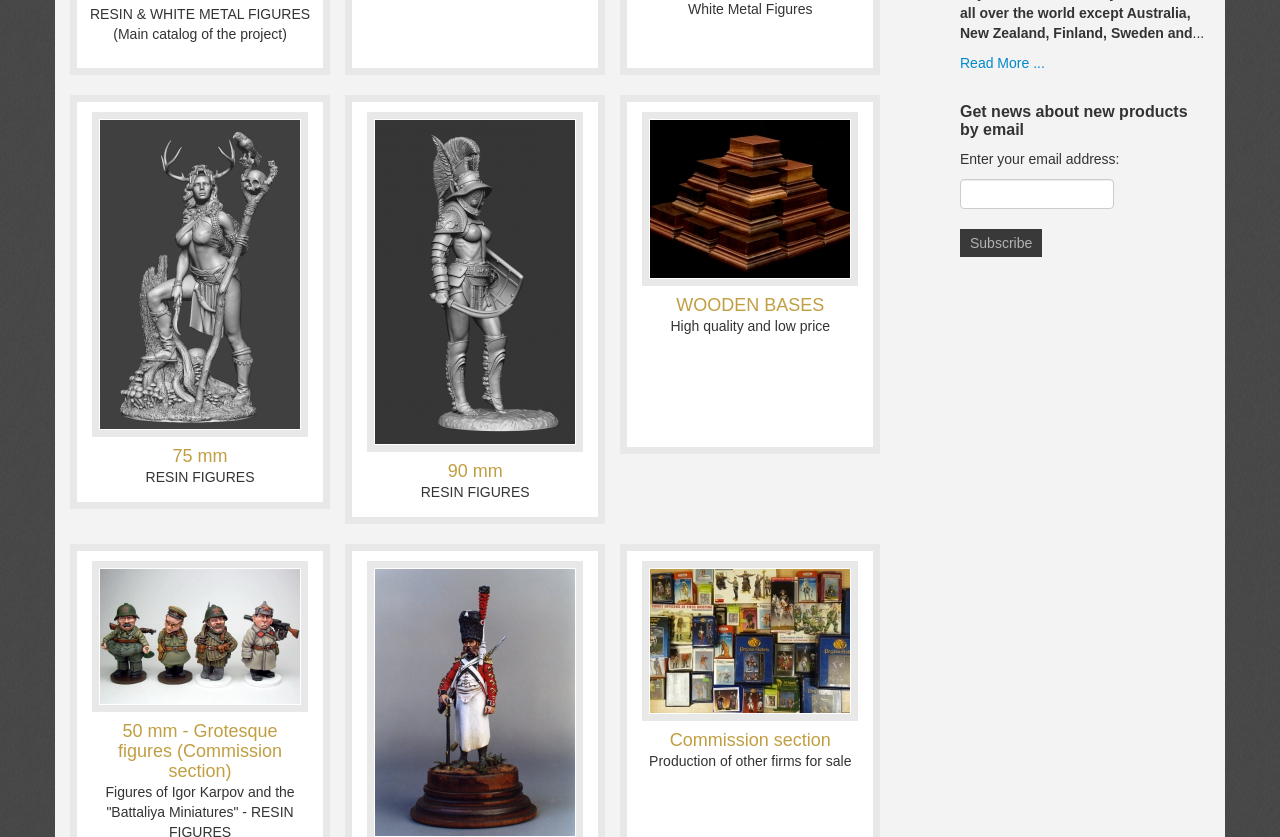Determine the bounding box for the described HTML element: "name="email"". Ensure the coordinates are four float numbers between 0 and 1 in the format [left, top, right, bottom].

[0.75, 0.213, 0.87, 0.249]